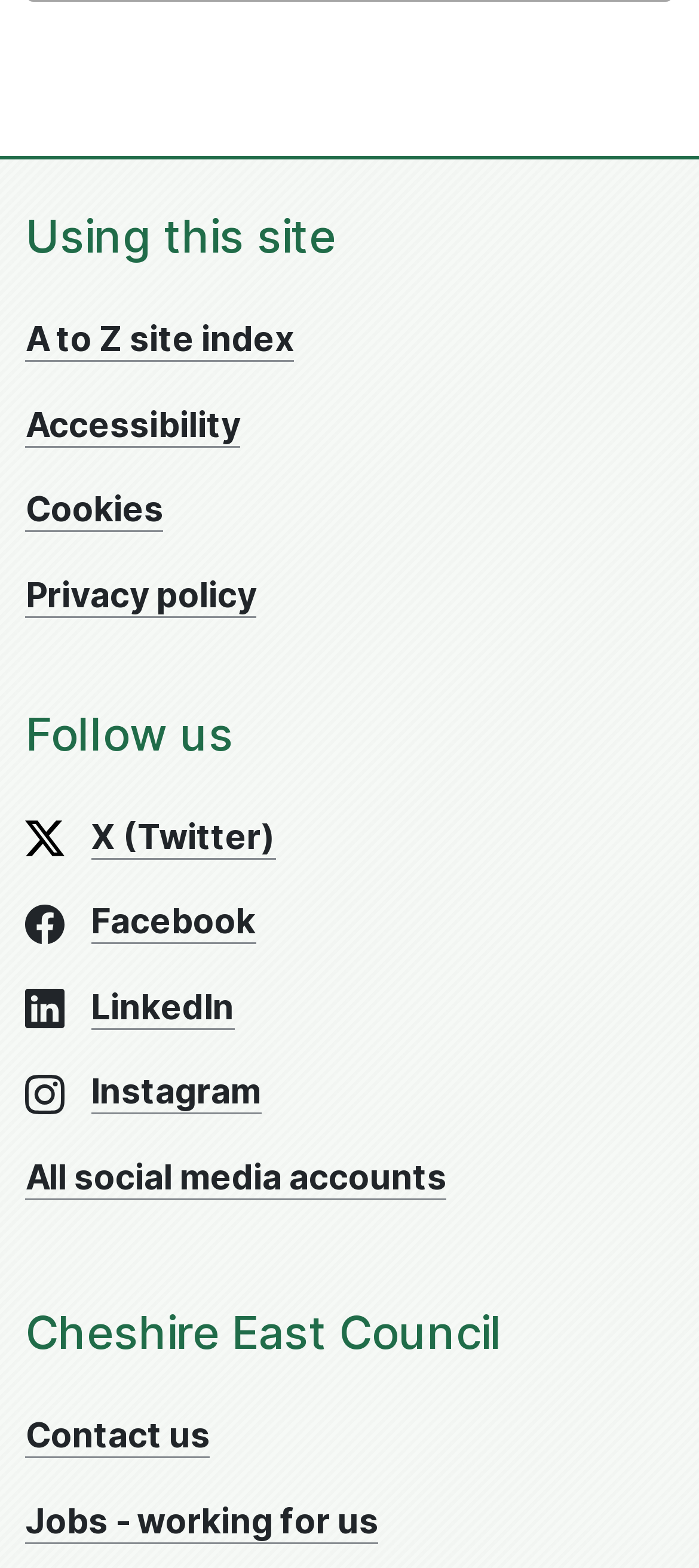Locate the bounding box coordinates of the region to be clicked to comply with the following instruction: "Explore jobs at Cheshire East Council". The coordinates must be four float numbers between 0 and 1, in the form [left, top, right, bottom].

[0.037, 0.957, 0.542, 0.984]